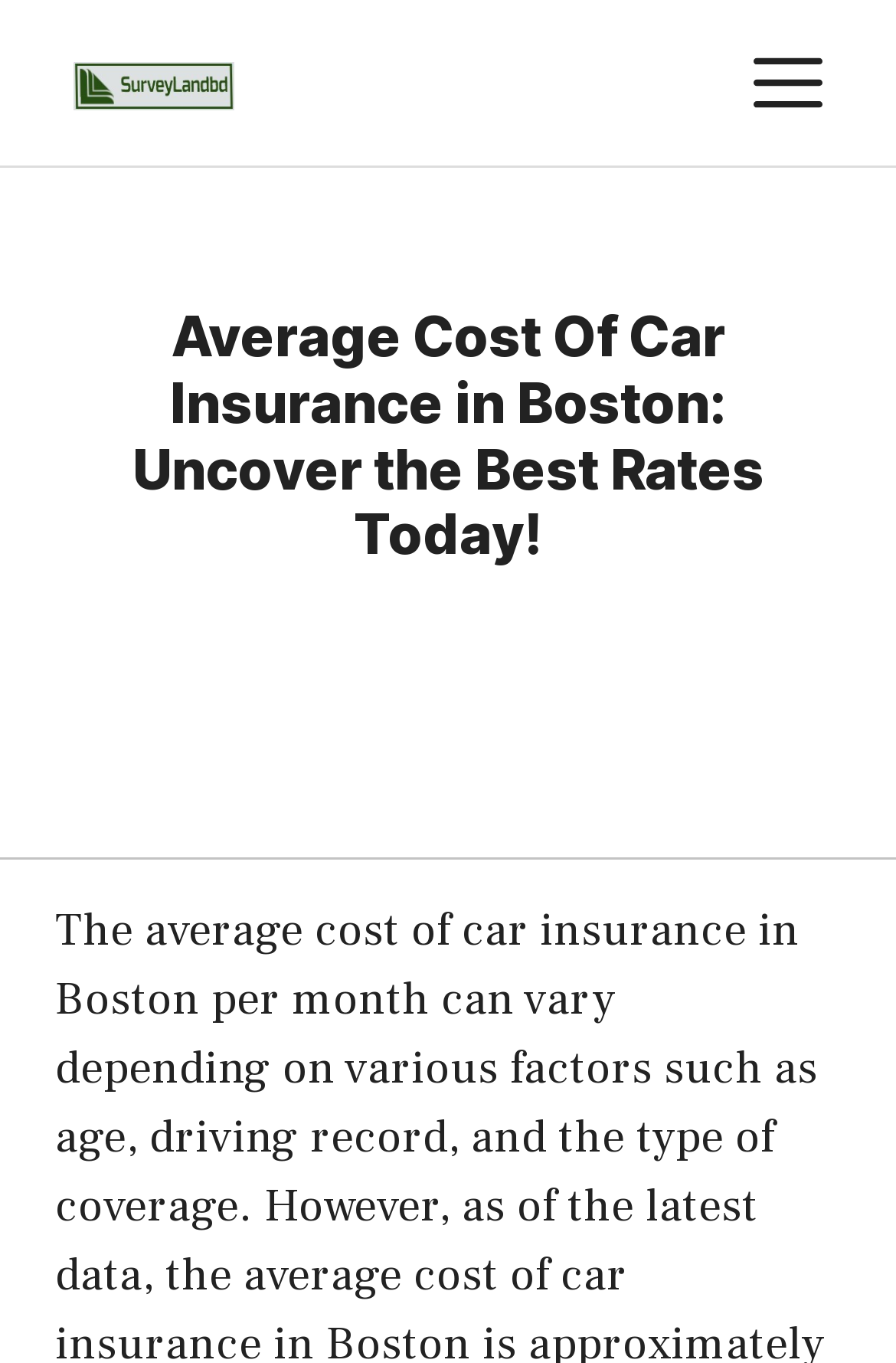Find and extract the text of the primary heading on the webpage.

Average Cost Of Car Insurance in Boston: Uncover the Best Rates Today!